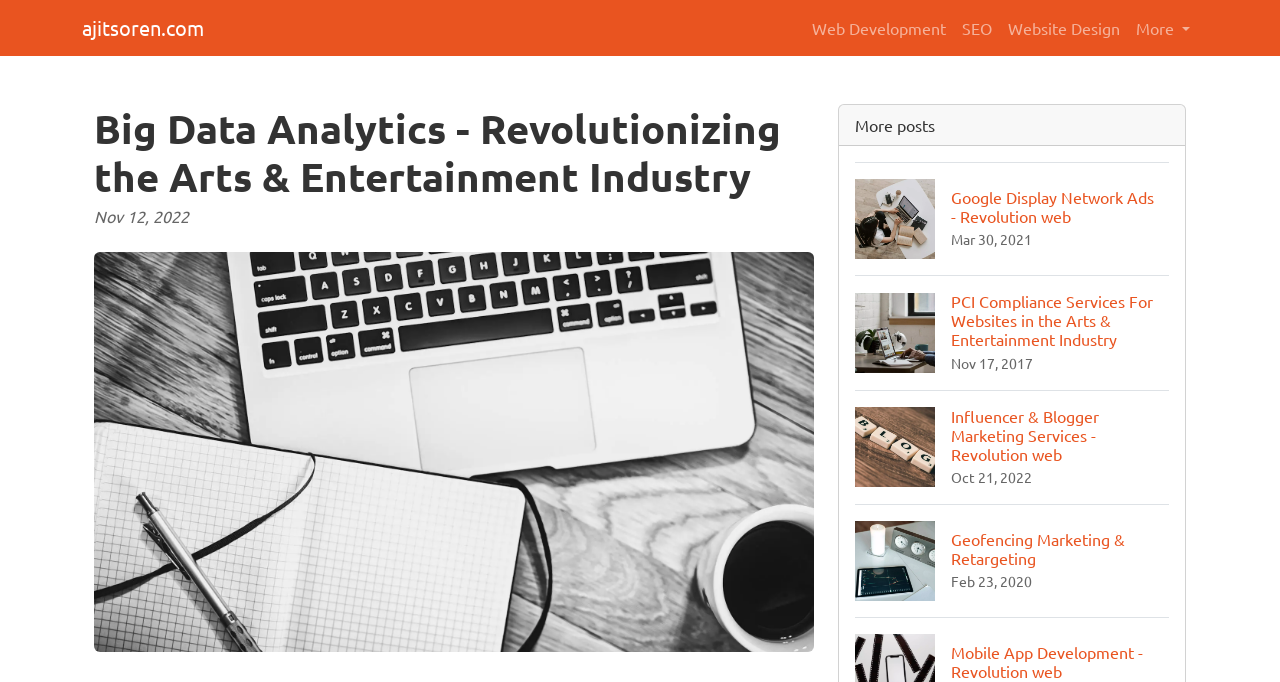Generate the text content of the main headline of the webpage.

Big Data Analytics - Revolutionizing the Arts & Entertainment Industry